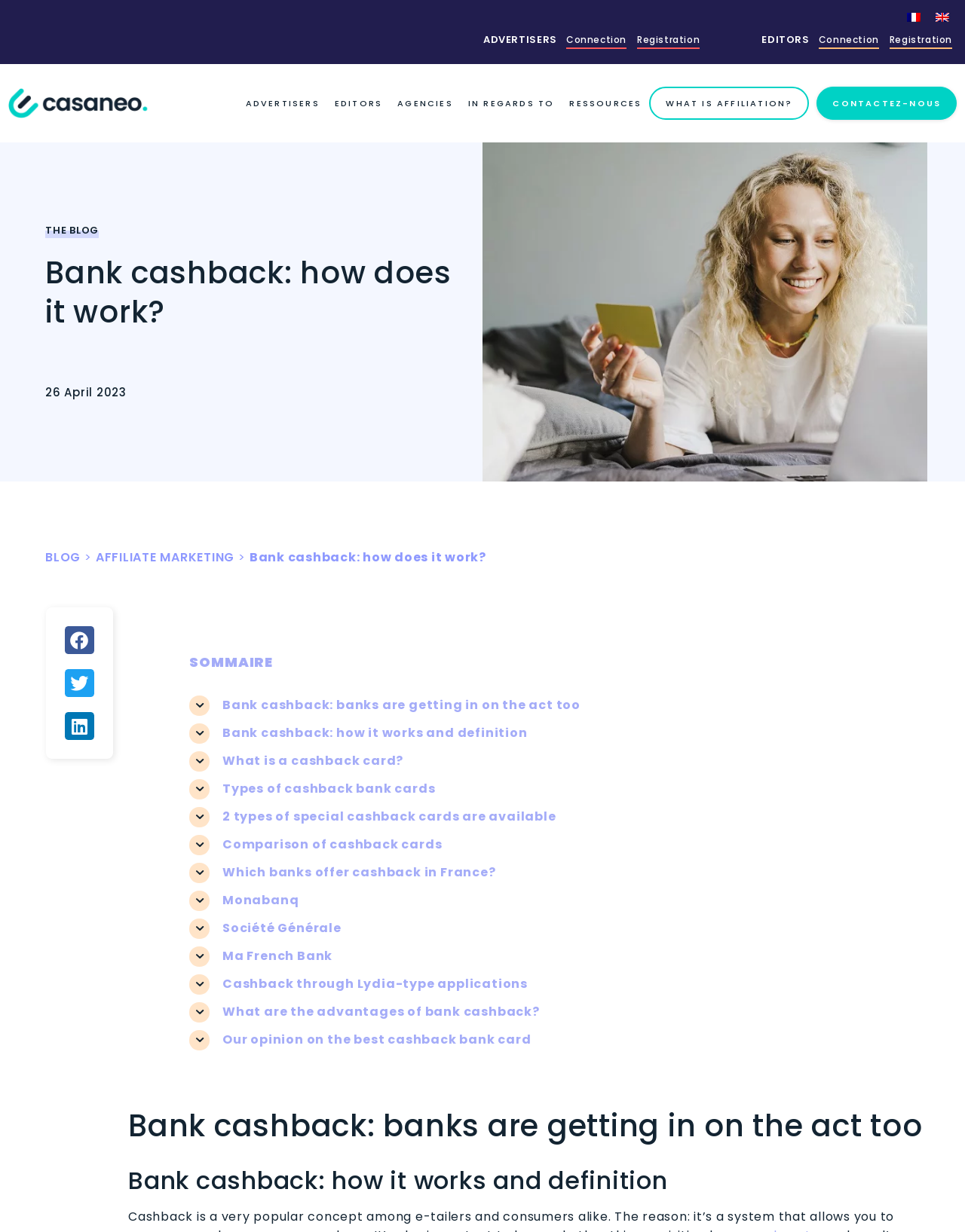Identify the main title of the webpage and generate its text content.

Bank cashback: how does it work?